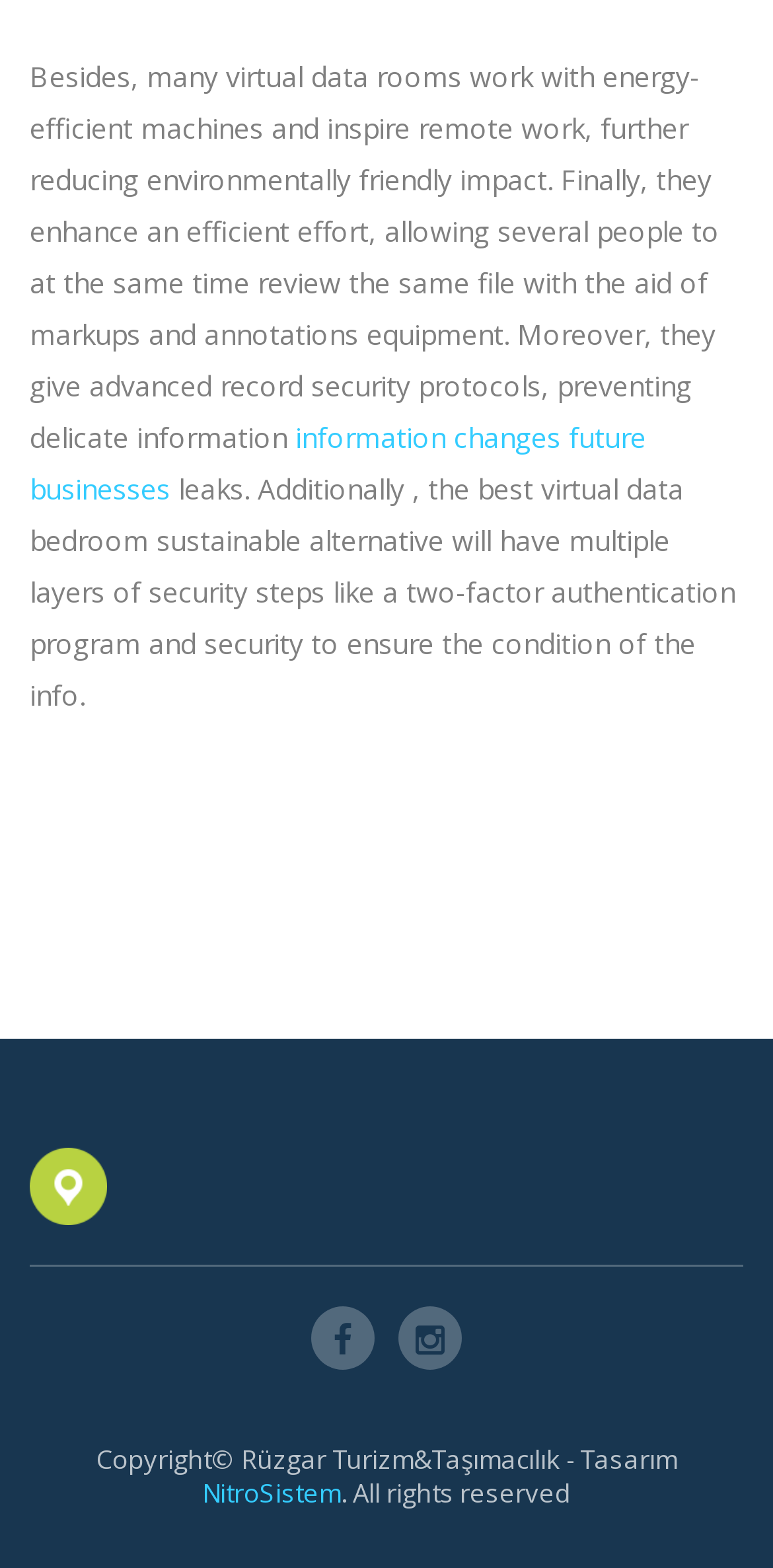Analyze the image and deliver a detailed answer to the question: What is the copyright owner of the webpage?

The copyright owner can be found in the StaticText element with the text 'Copyright© Rüzgar Turizm&Taşımacılık', which indicates that the webpage is owned by this entity.